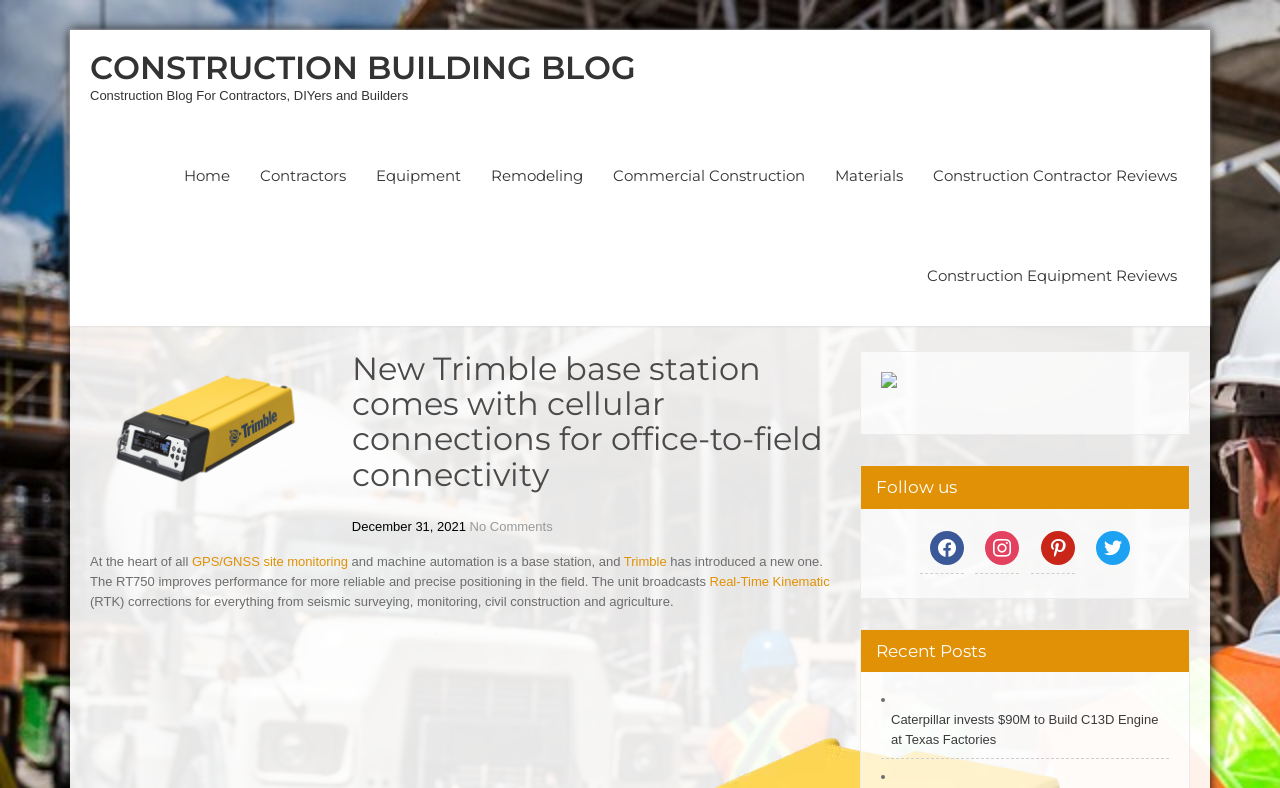Please determine the bounding box coordinates of the element's region to click for the following instruction: "View the recent post about 'Caterpillar invests $90M to Build C13D Engine at Texas Factories'".

[0.688, 0.901, 0.913, 0.952]